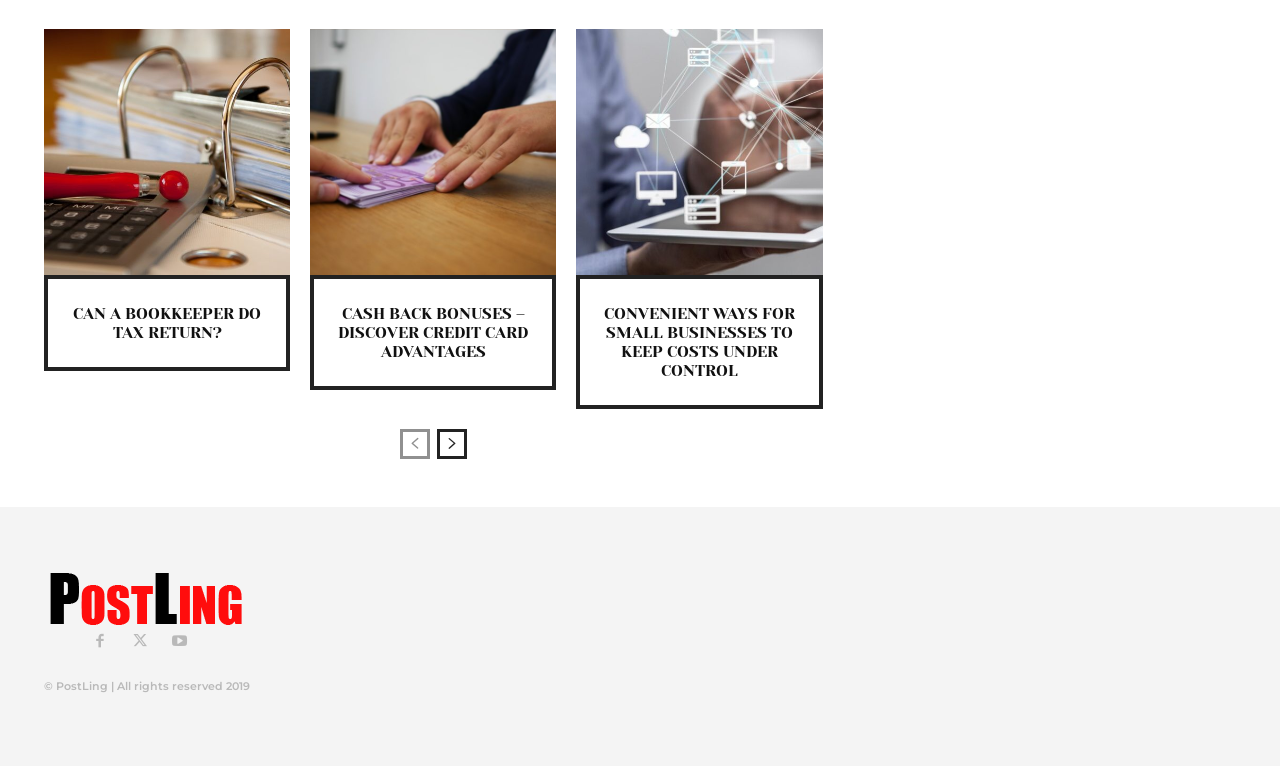Locate the bounding box of the user interface element based on this description: "Facebook".

[0.066, 0.819, 0.089, 0.858]